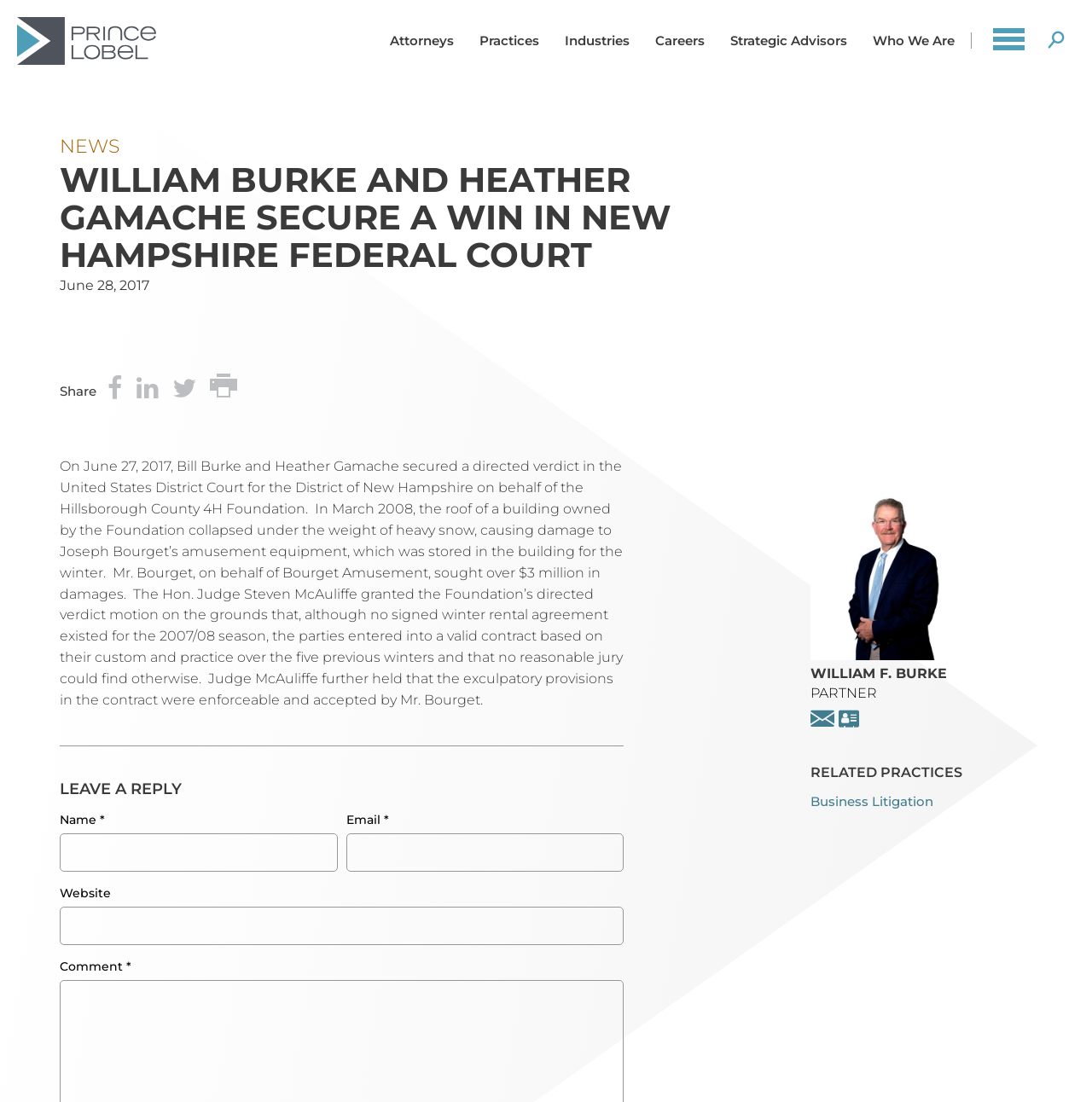Determine the main heading of the webpage and generate its text.

WILLIAM BURKE AND HEATHER GAMACHE SECURE A WIN IN NEW HAMPSHIRE FEDERAL COURT